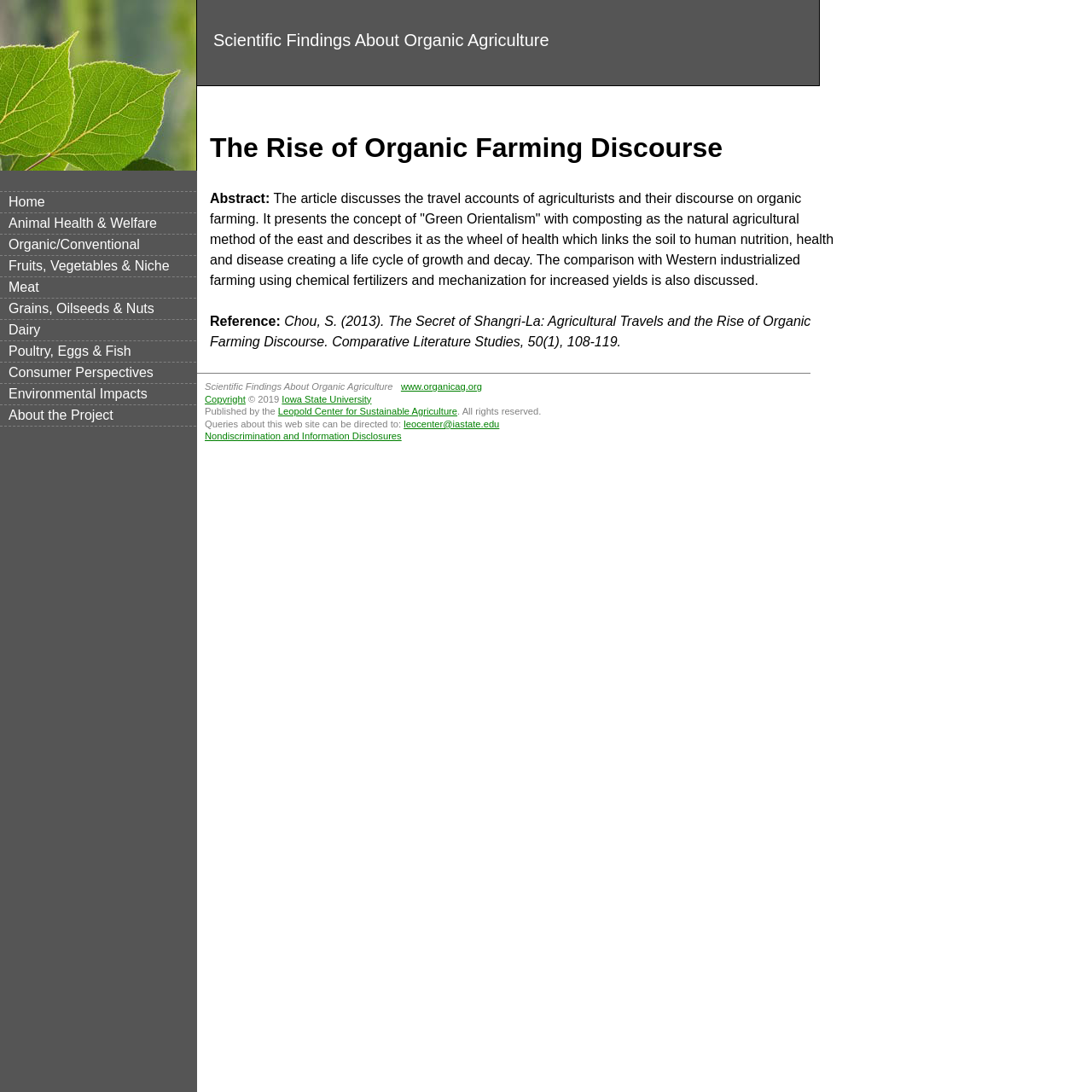Please identify the bounding box coordinates of the area that needs to be clicked to follow this instruction: "Send an email to leocenter@iastate.edu".

[0.37, 0.383, 0.457, 0.393]